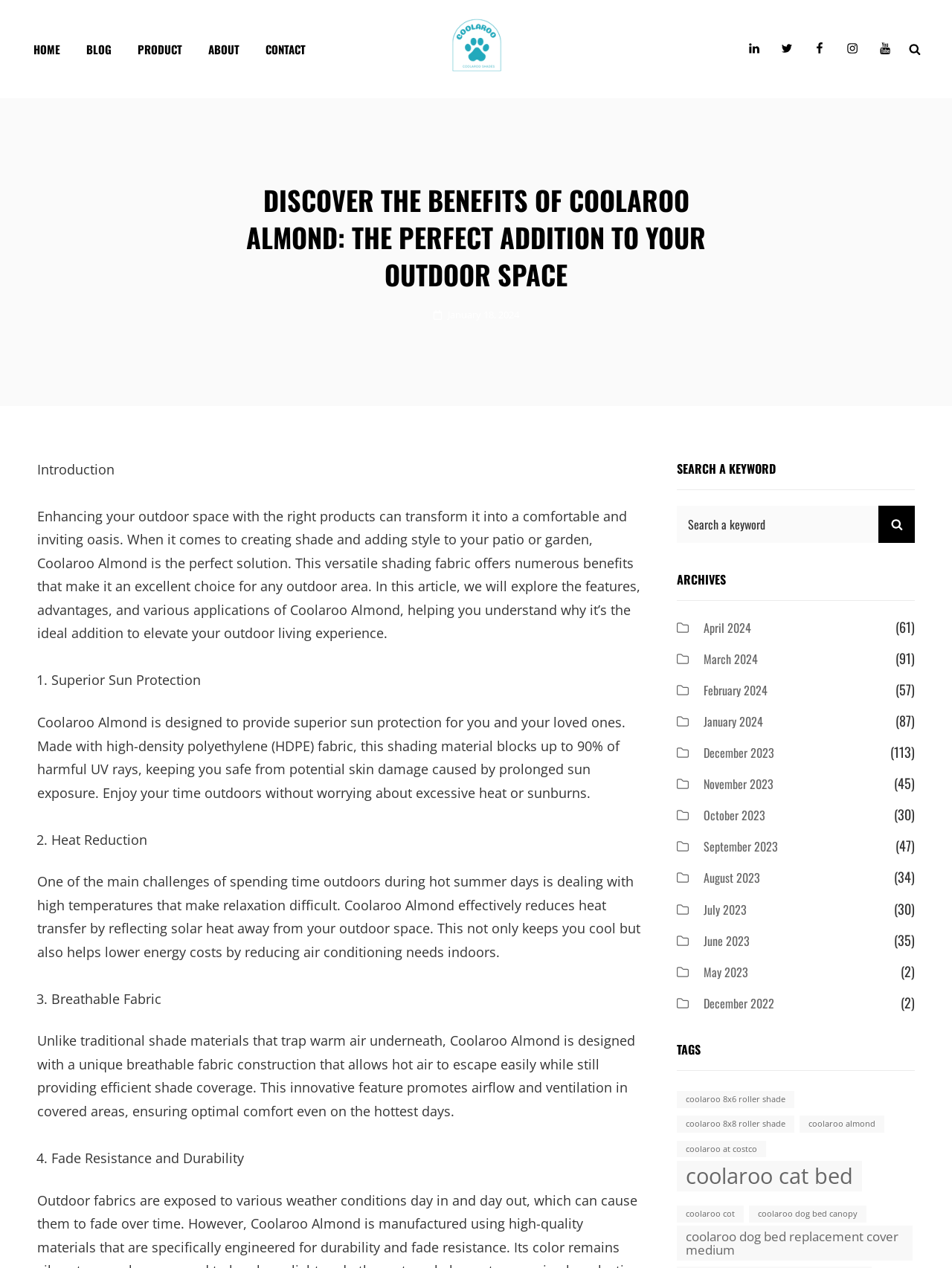Please identify the bounding box coordinates of the clickable region that I should interact with to perform the following instruction: "Search for a keyword". The coordinates should be expressed as four float numbers between 0 and 1, i.e., [left, top, right, bottom].

[0.711, 0.399, 0.961, 0.428]